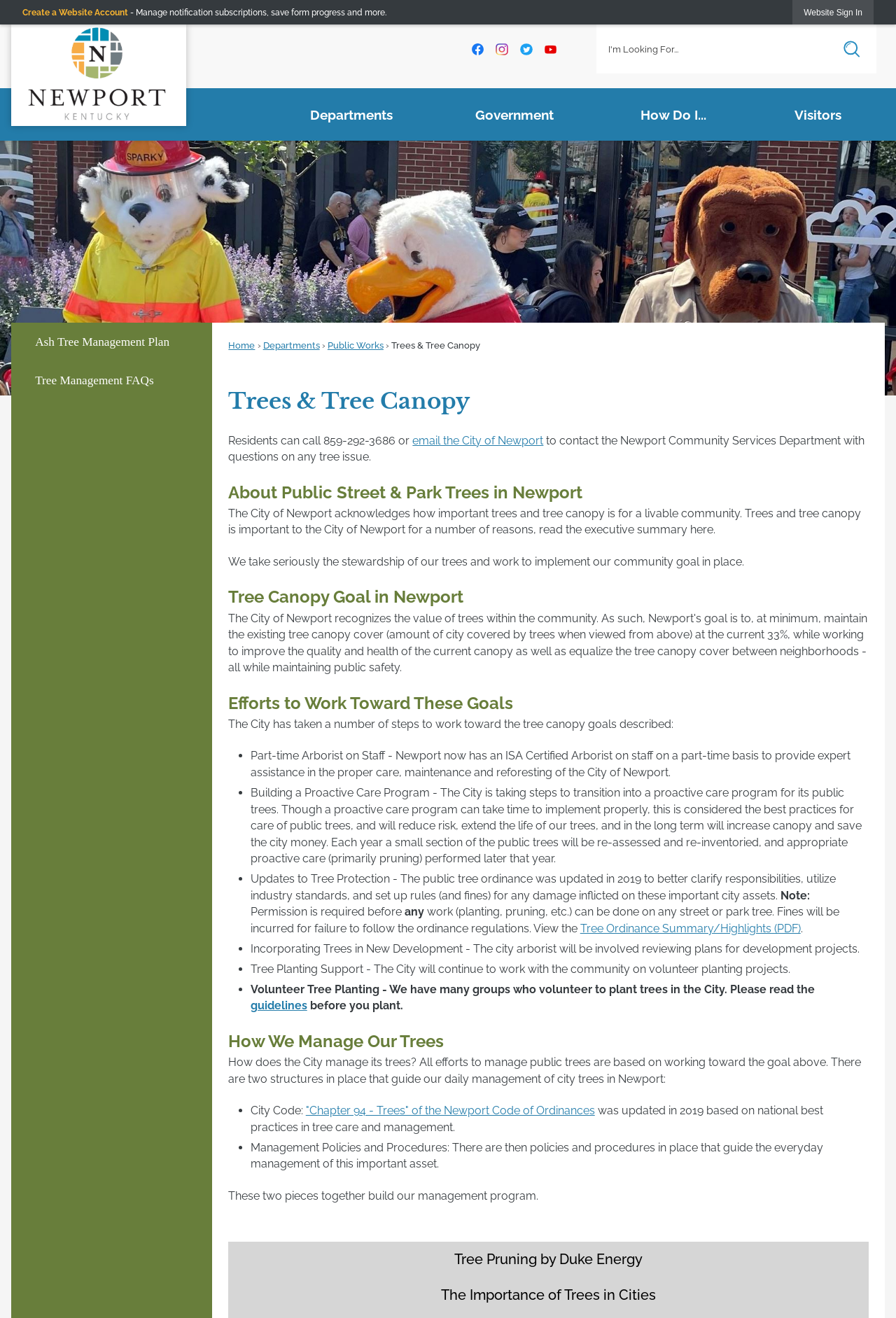Please determine the bounding box coordinates of the element's region to click in order to carry out the following instruction: "Search". The coordinates should be four float numbers between 0 and 1, i.e., [left, top, right, bottom].

[0.927, 0.021, 0.974, 0.053]